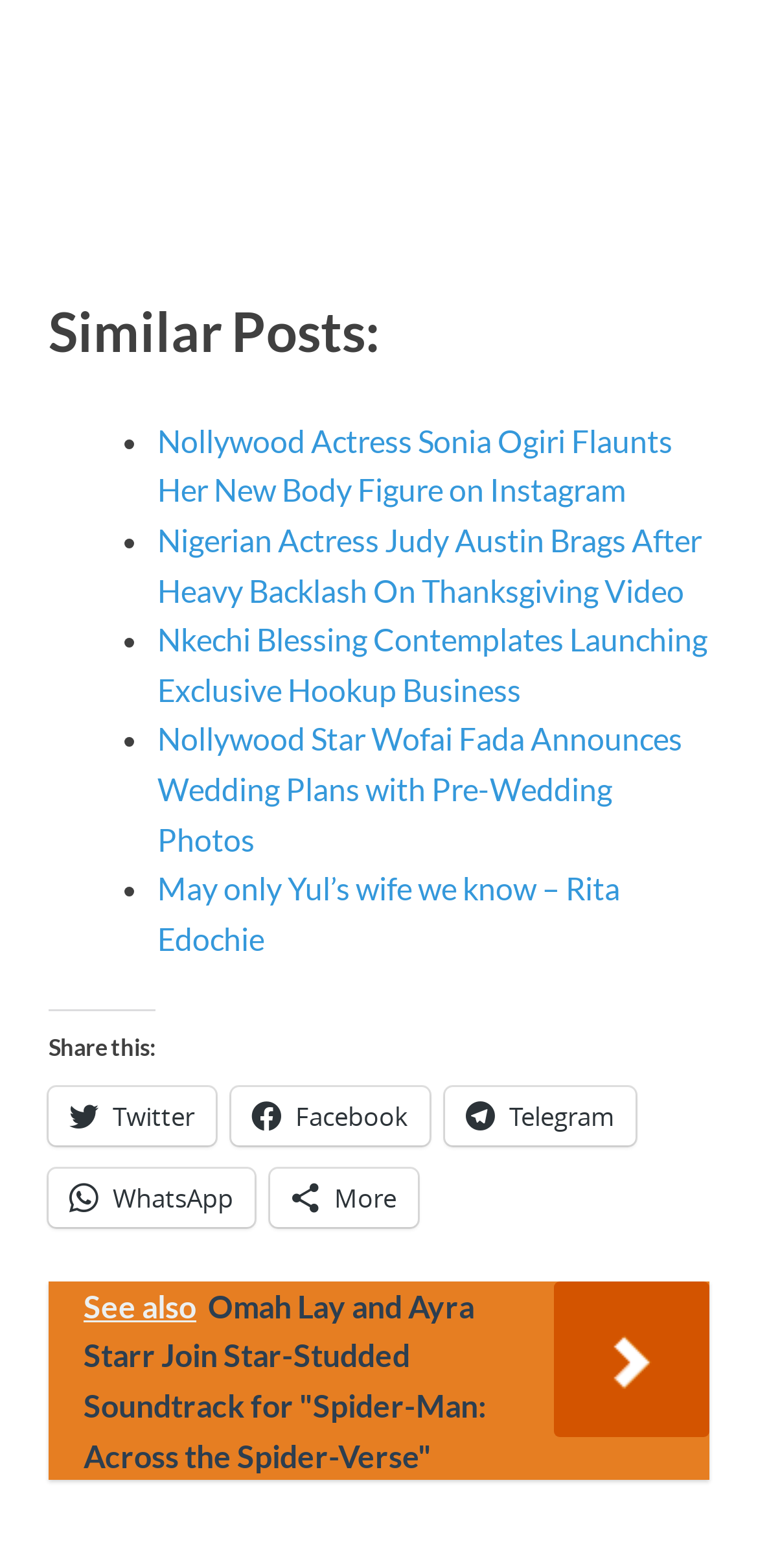Please mark the bounding box coordinates of the area that should be clicked to carry out the instruction: "View post about Nkechi Blessing".

[0.208, 0.396, 0.933, 0.451]